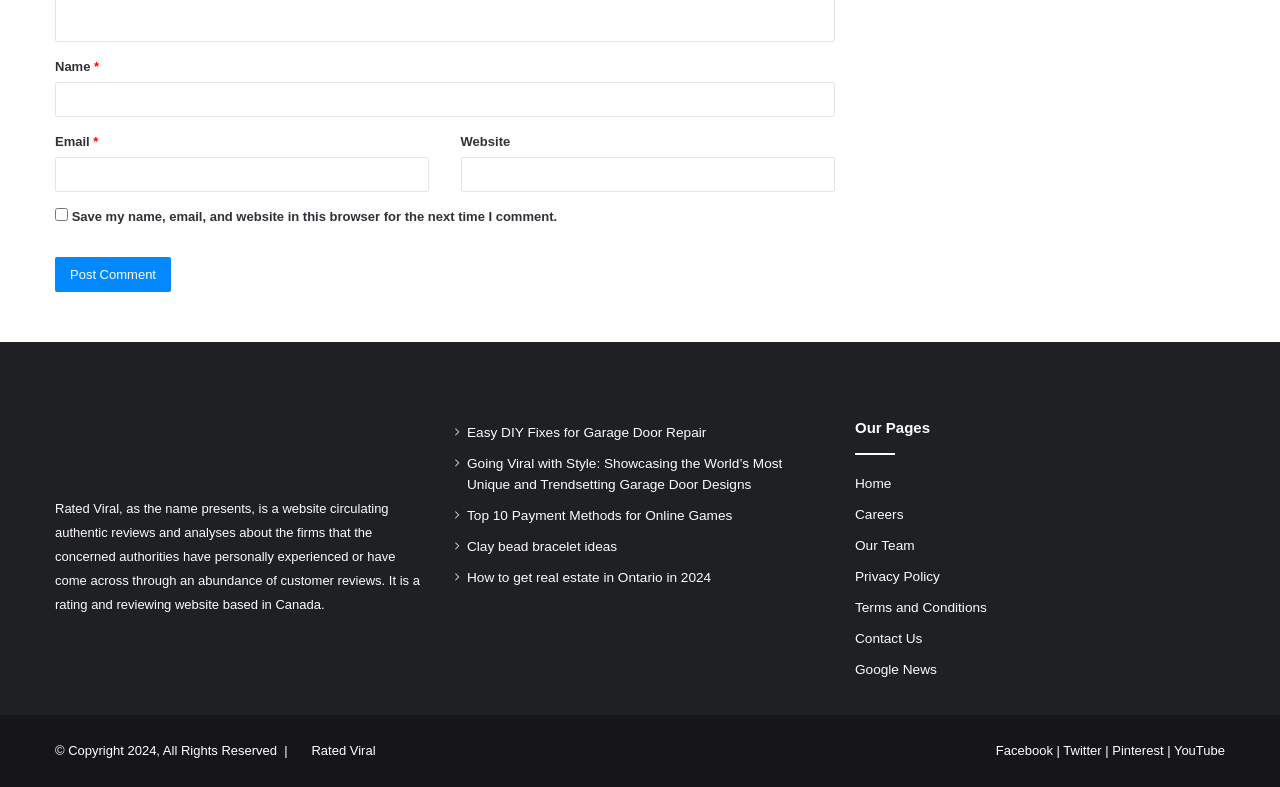From the screenshot, find the bounding box of the UI element matching this description: "parent_node: Email * aria-describedby="email-notes" name="email"". Supply the bounding box coordinates in the form [left, top, right, bottom], each a float between 0 and 1.

[0.043, 0.199, 0.335, 0.244]